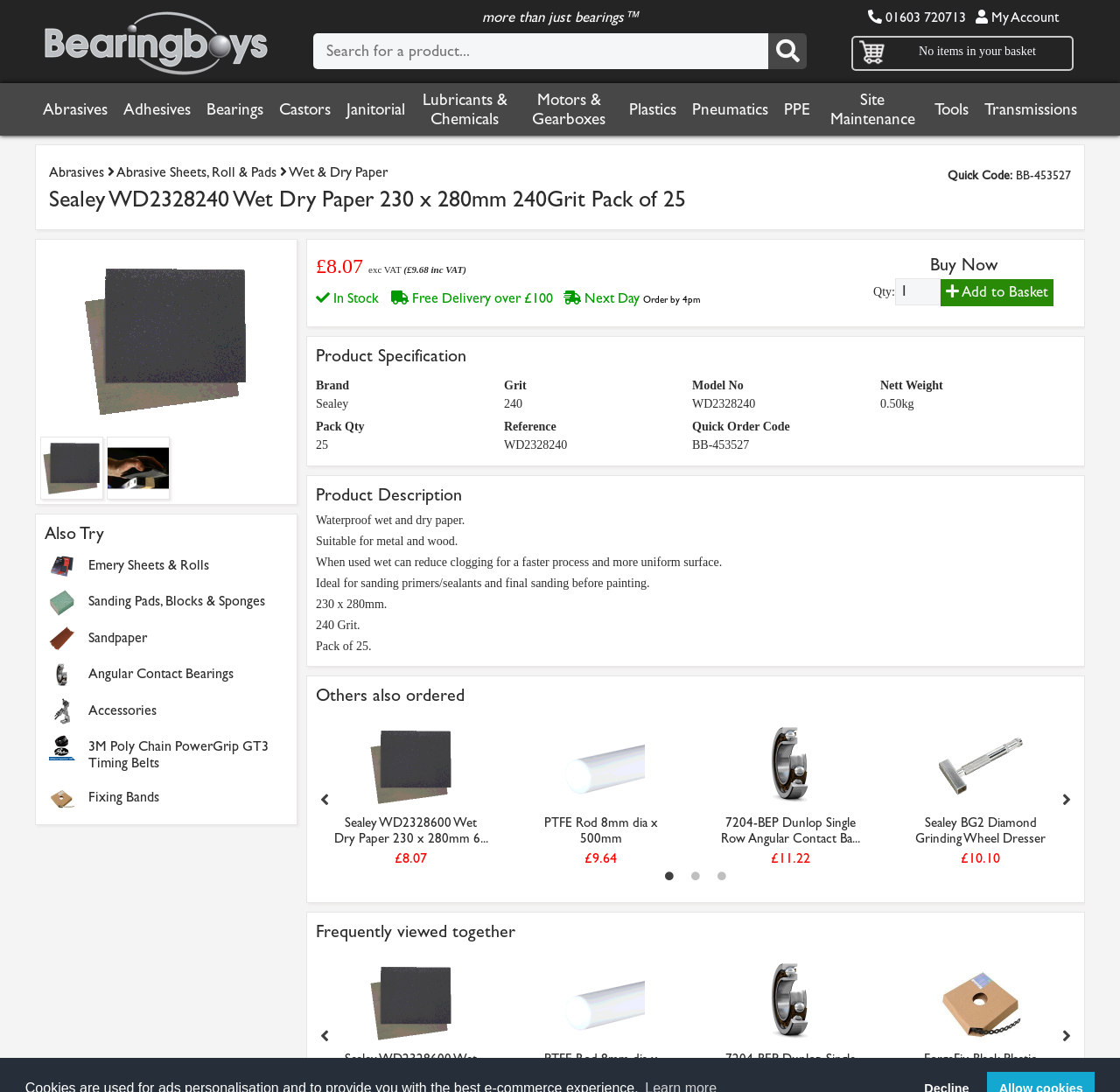What is the brand of the product?
Can you provide an in-depth and detailed response to the question?

I found the brand of the product by looking at the product title 'Sealey WD2328240 Wet Dry Paper 230 x 280mm 240Grit Pack of 25' which is located at the top of the webpage.